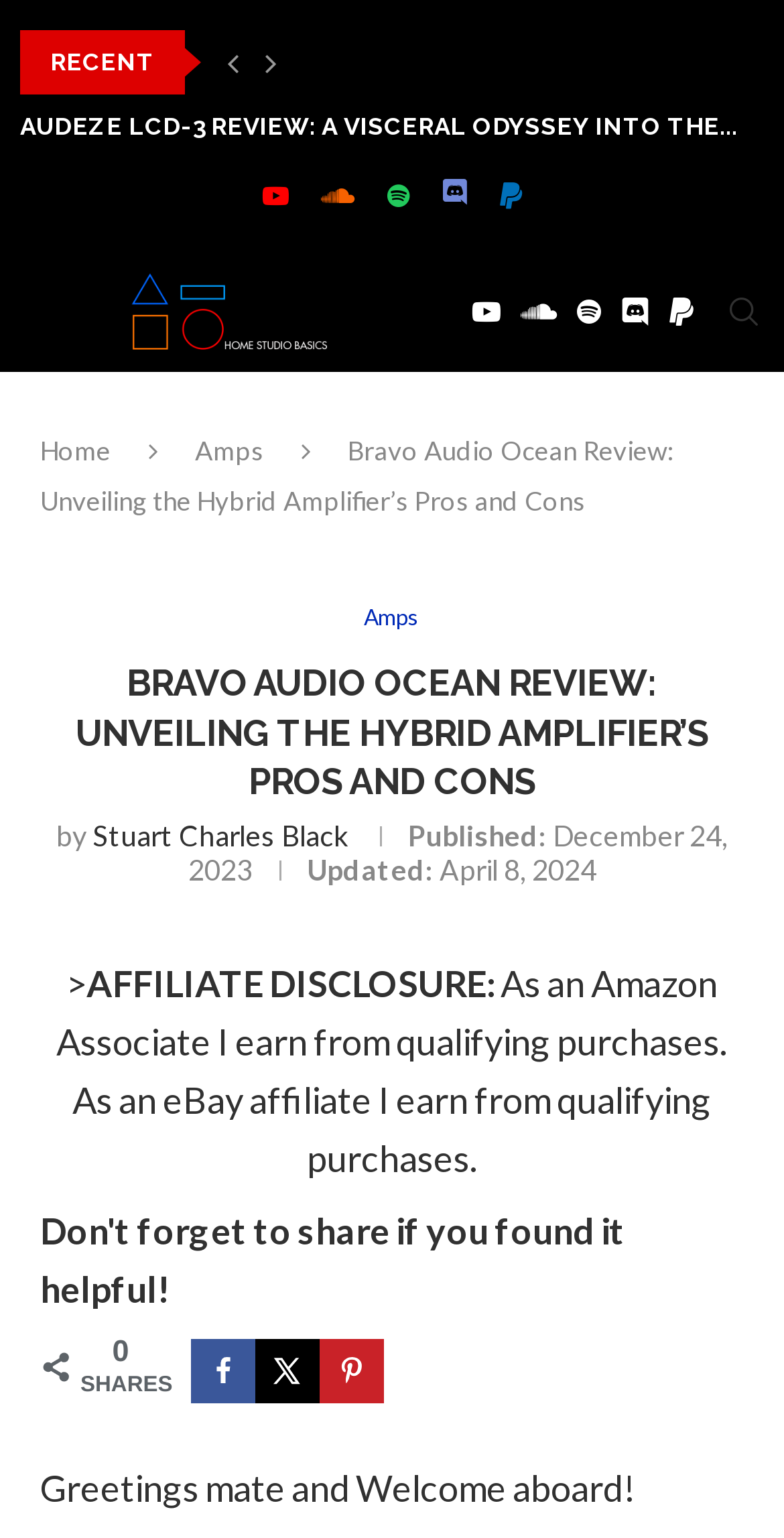Please specify the coordinates of the bounding box for the element that should be clicked to carry out this instruction: "Click on the 'Previous' link". The coordinates must be four float numbers between 0 and 1, formatted as [left, top, right, bottom].

[0.277, 0.02, 0.318, 0.061]